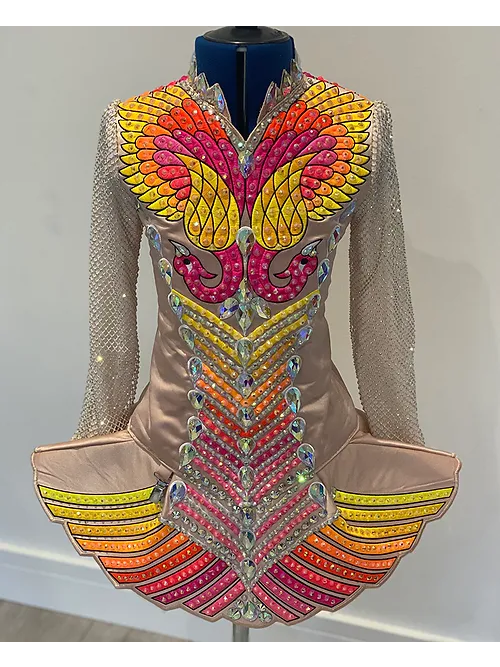Please reply to the following question using a single word or phrase: 
What is the purpose of the dress?

For performances